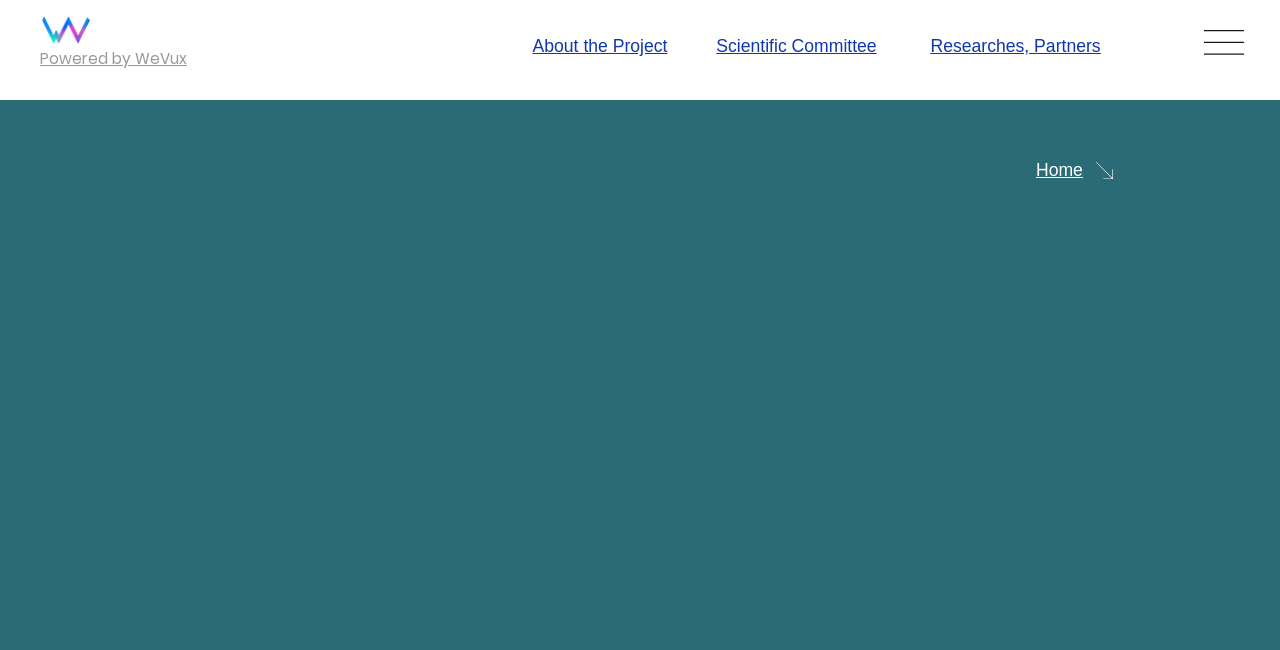In what year was the project started?
Please give a detailed and thorough answer to the question, covering all relevant points.

The webpage has a section with the heading 'Nanollose' and mentions '2014' as the year.